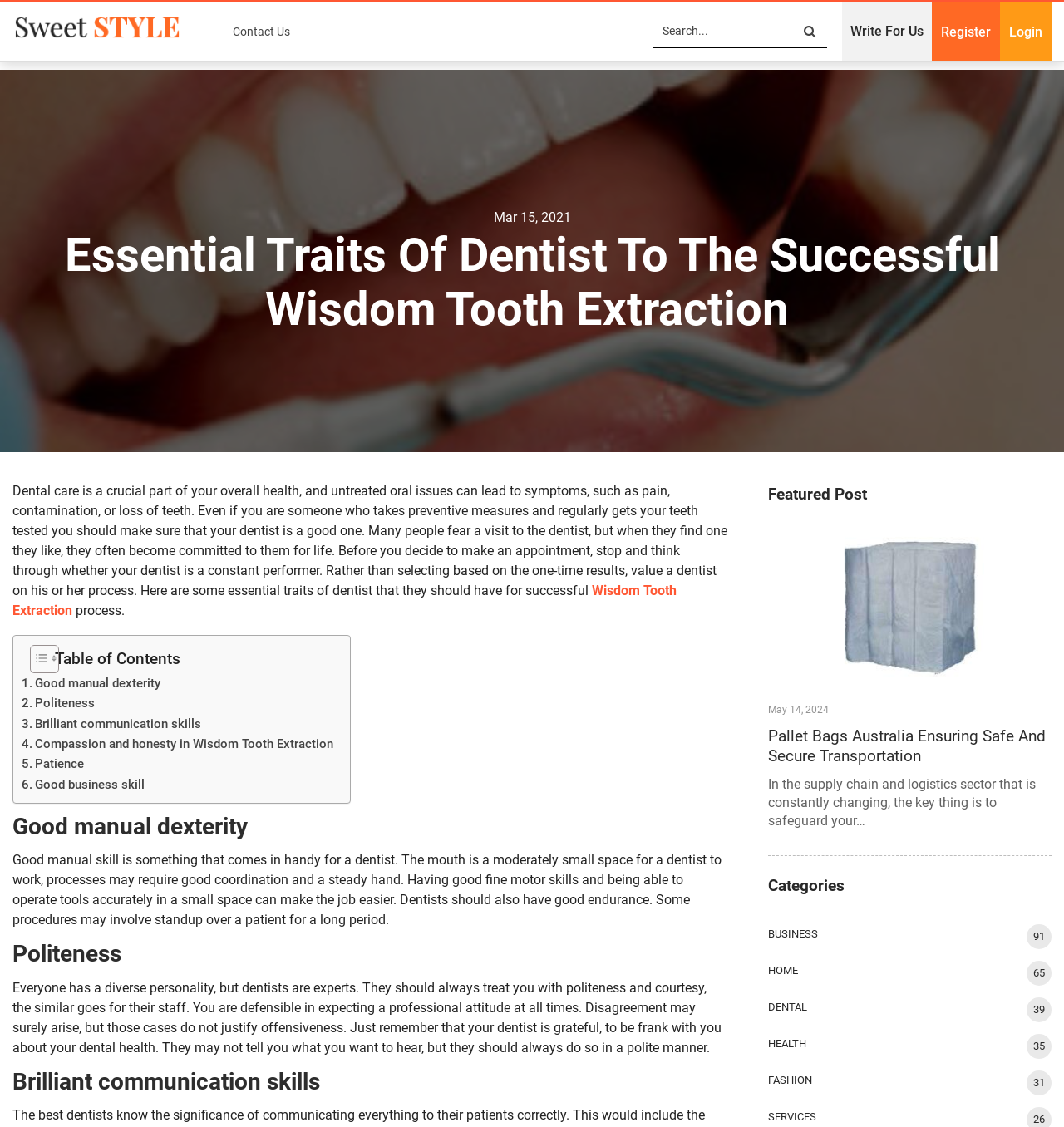What is the first trait of a dentist mentioned in the article?
Identify the answer in the screenshot and reply with a single word or phrase.

Good manual dexterity